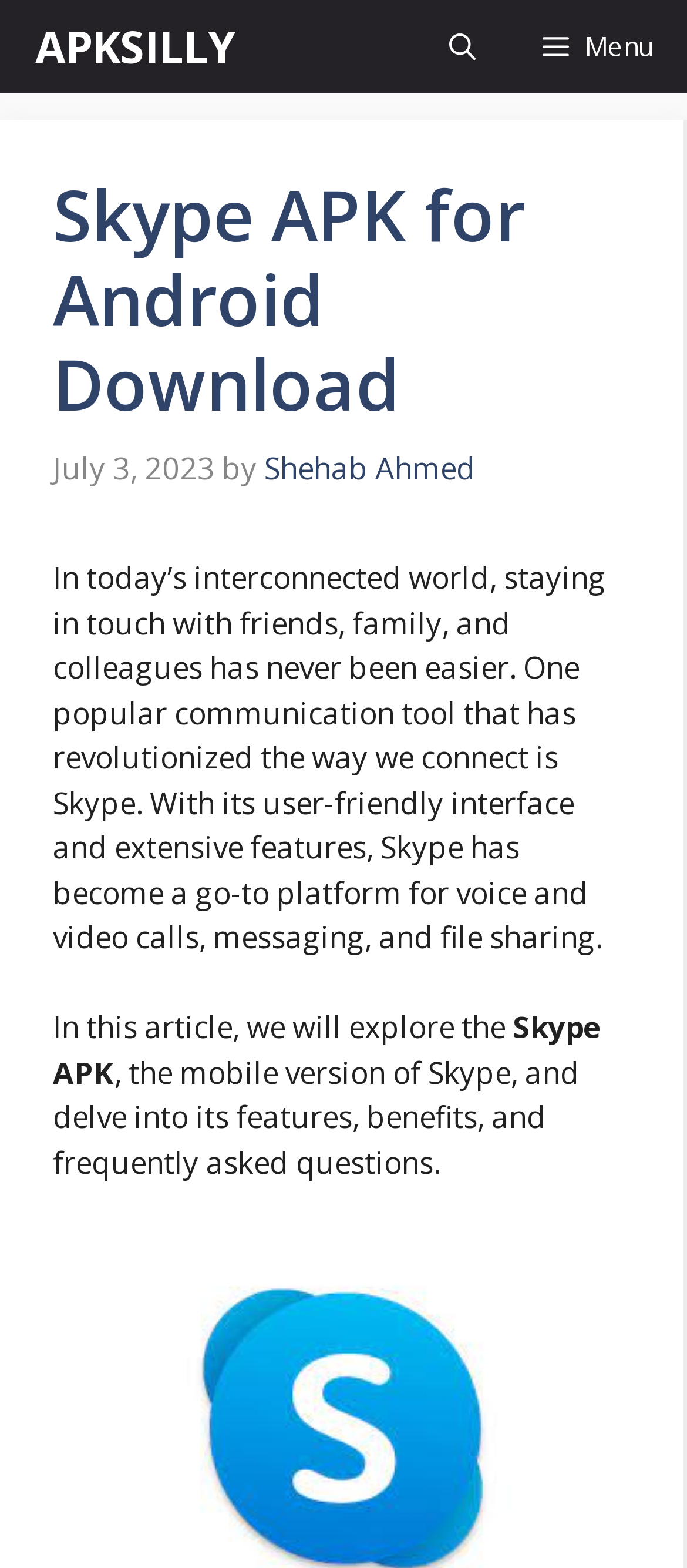Determine the bounding box of the UI component based on this description: "Aug 17, 2023". The bounding box coordinates should be four float values between 0 and 1, i.e., [left, top, right, bottom].

None